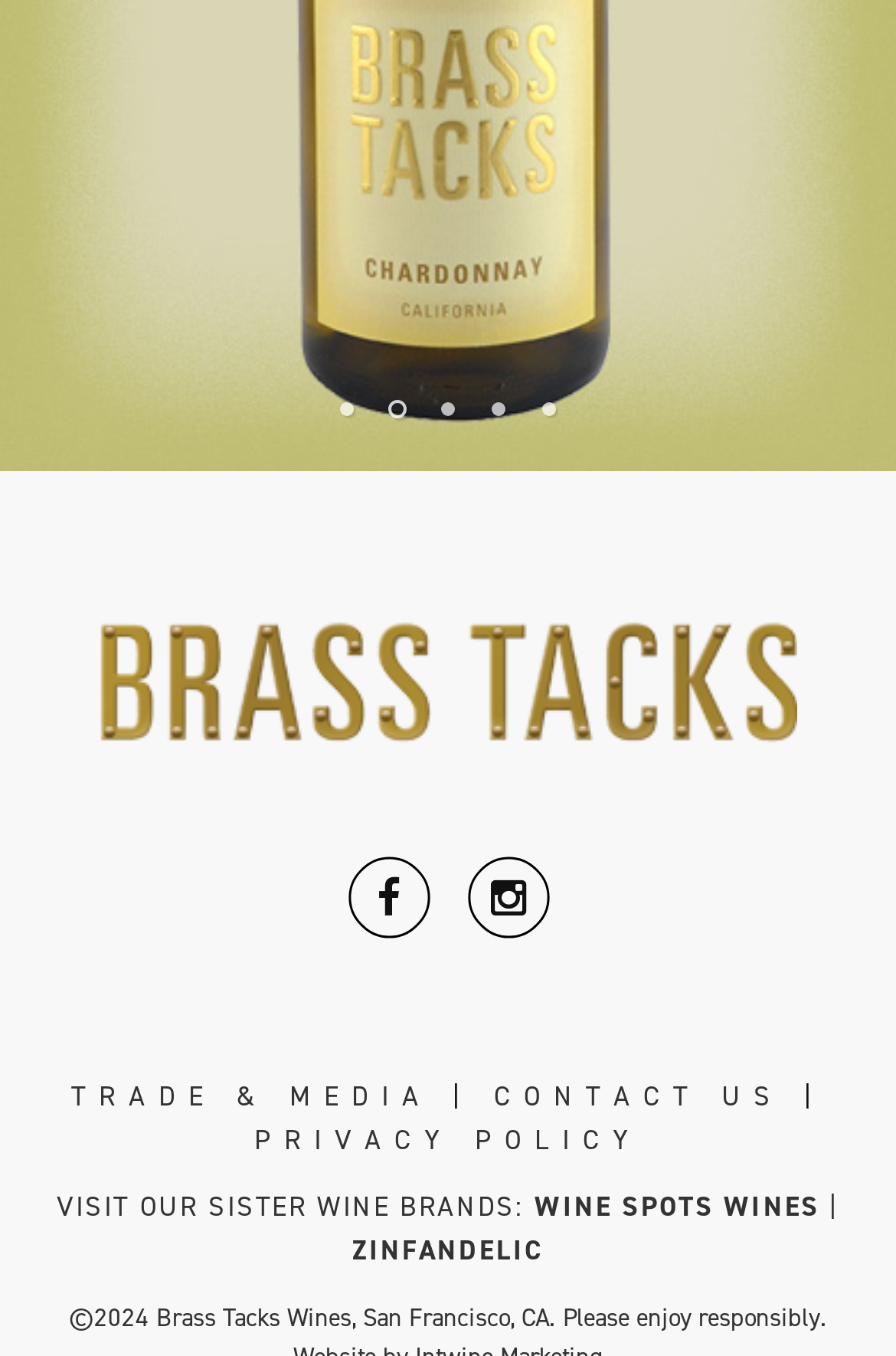What is the name of the sister wine brand?
Please provide a full and detailed response to the question.

The name of the sister wine brand can be found in the link element with the text 'WINE SPOTS WINES' below the 'VISIT OUR SISTER WINE BRANDS:' text.